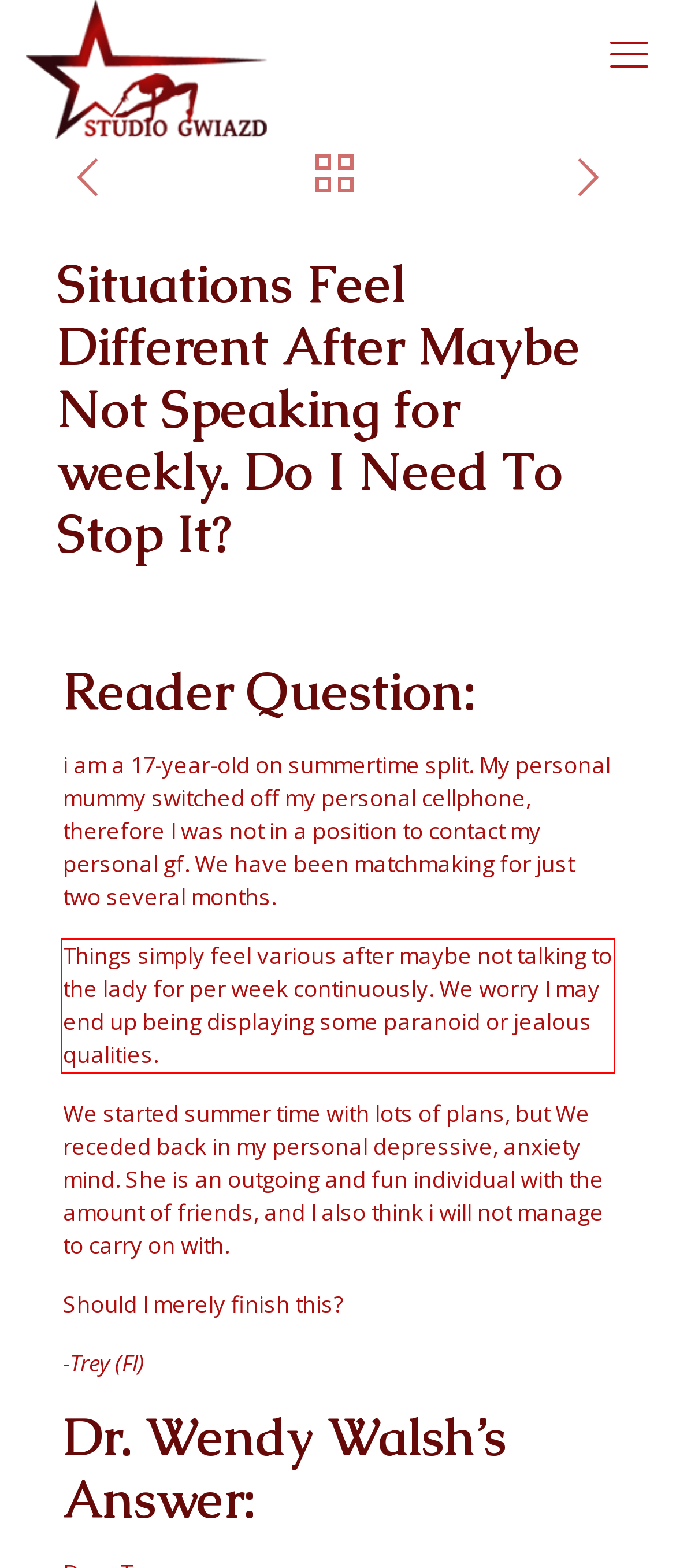Within the screenshot of the webpage, locate the red bounding box and use OCR to identify and provide the text content inside it.

Things simply feel various after maybe not talking to the lady for per week continuously. We worry I may end up being displaying some paranoid or jealous qualities.